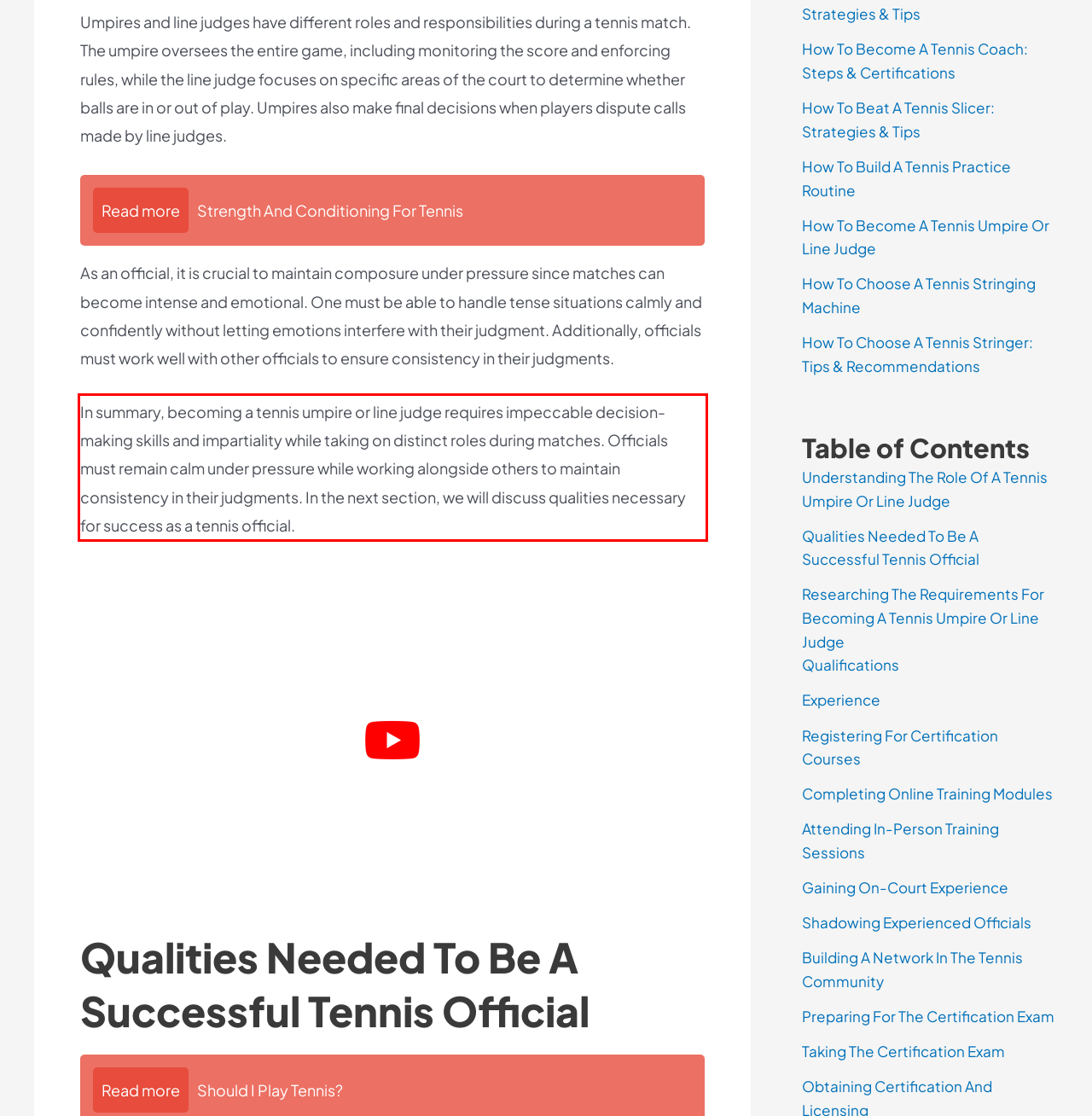Locate the red bounding box in the provided webpage screenshot and use OCR to determine the text content inside it.

In summary, becoming a tennis umpire or line judge requires impeccable decision-making skills and impartiality while taking on distinct roles during matches. Officials must remain calm under pressure while working alongside others to maintain consistency in their judgments. In the next section, we will discuss qualities necessary for success as a tennis official.